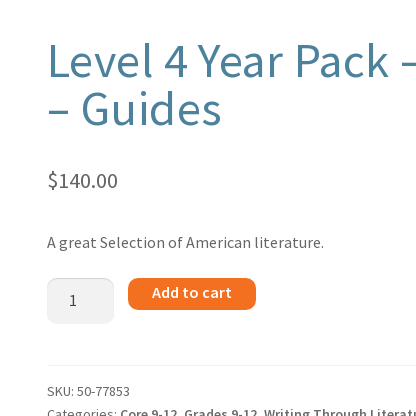What is the default quantity of the pack?
Please provide a comprehensive answer based on the visual information in the image.

The quantity selector is set to one, indicating that users can easily adjust the number of packs they wish to purchase, and the default quantity is one.